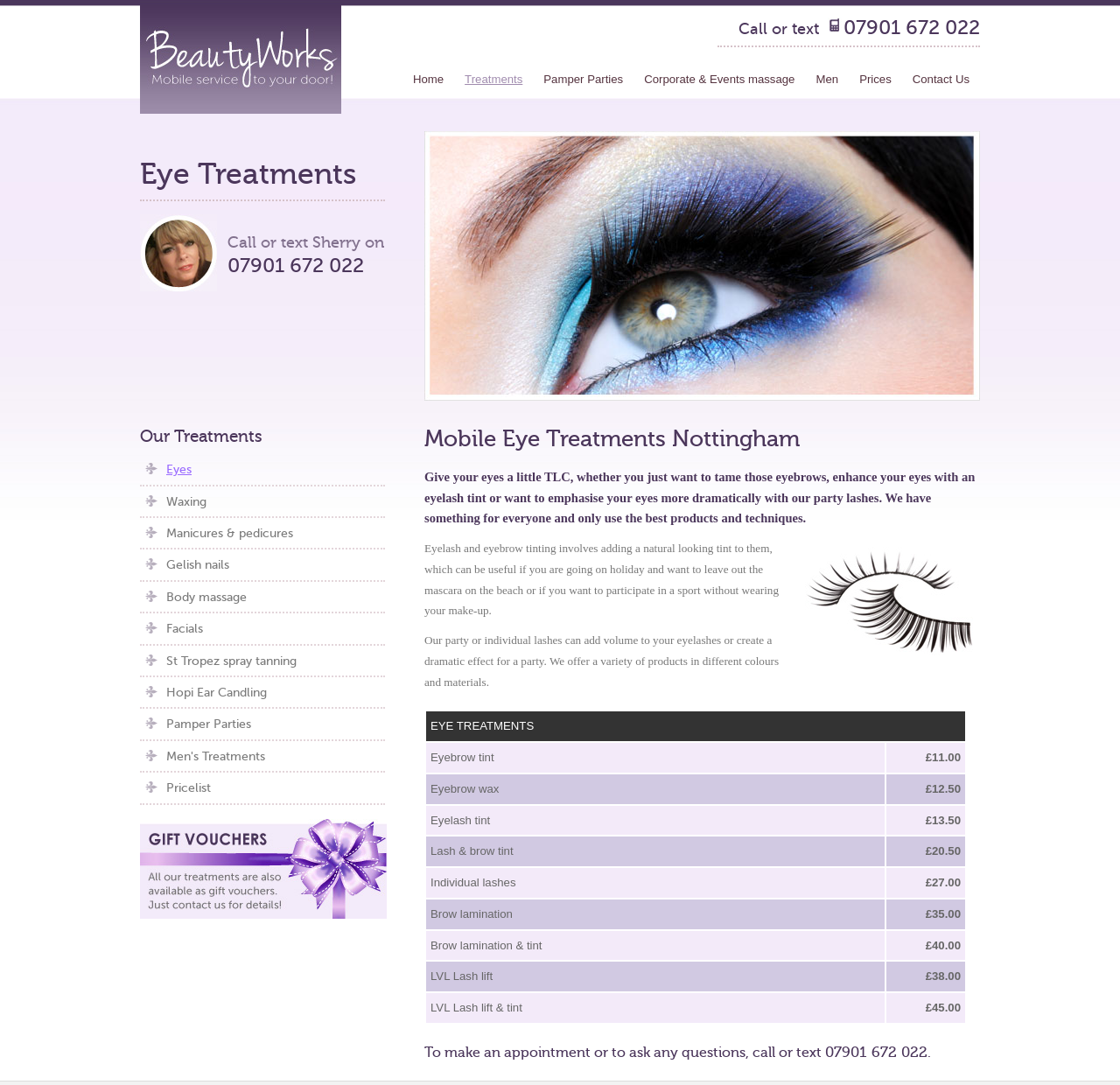What is the price of the 'LVL Lash lift' treatment?
Based on the image, answer the question with as much detail as possible.

I found the price of the 'LVL Lash lift' treatment by looking at the table element on the webpage, which displays prices for various treatments. The 'LVL Lash lift' treatment is listed in one of the table rows, and its corresponding price is £38.00.